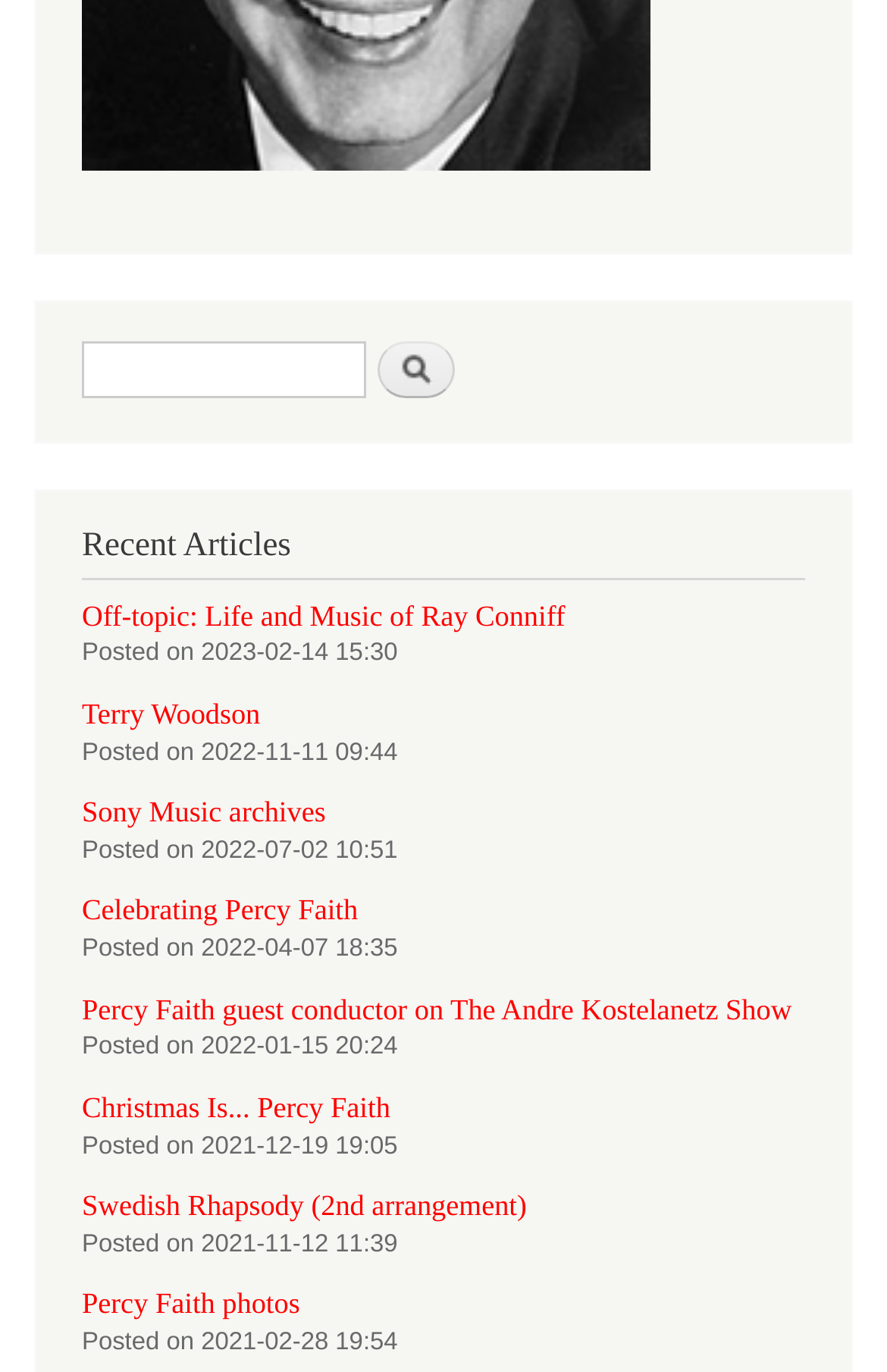Find the bounding box coordinates of the clickable element required to execute the following instruction: "View Fund Management Services". Provide the coordinates as four float numbers between 0 and 1, i.e., [left, top, right, bottom].

None